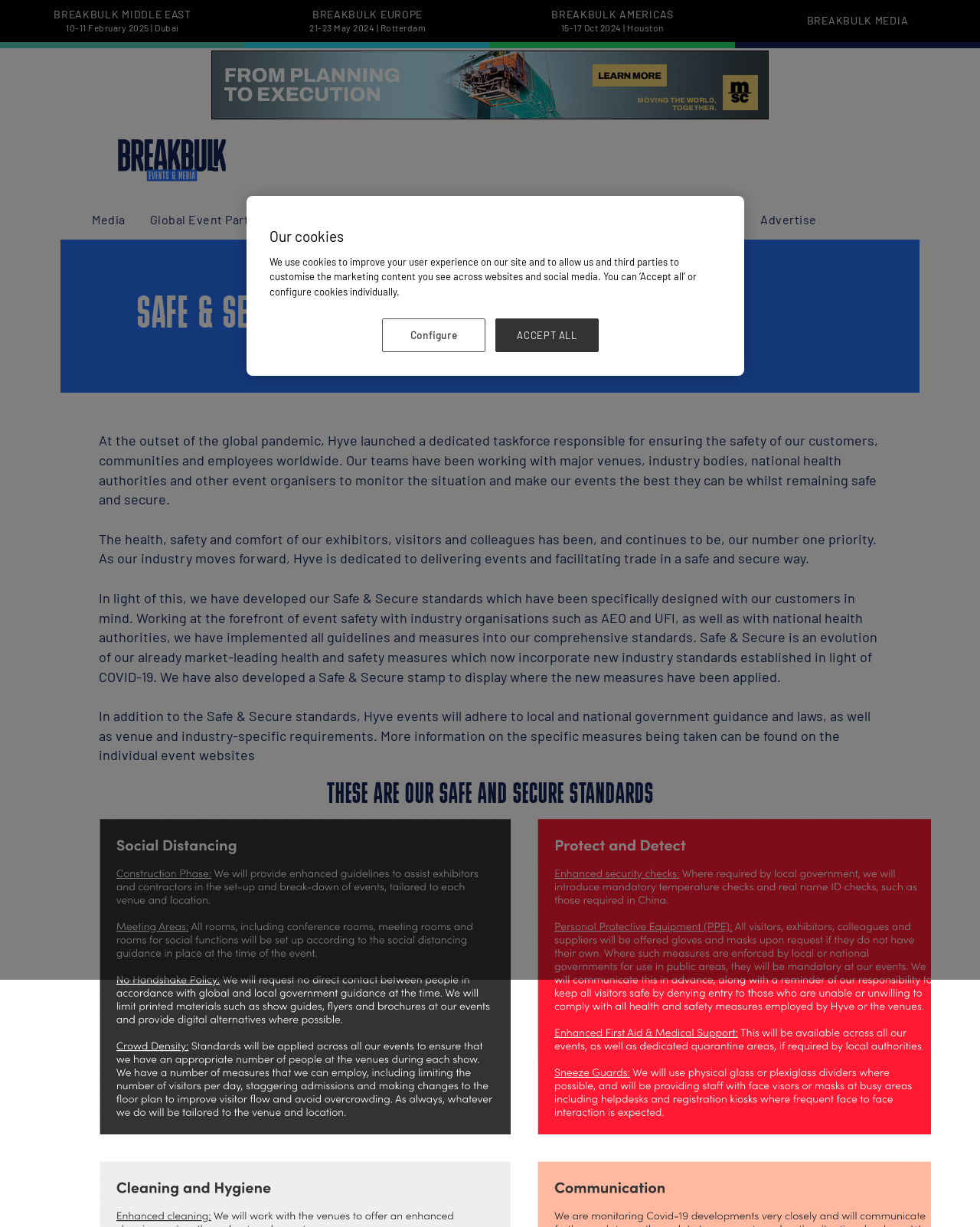Give a short answer using one word or phrase for the question:
What is the purpose of the Safe & Secure standards?

To ensure safety and security